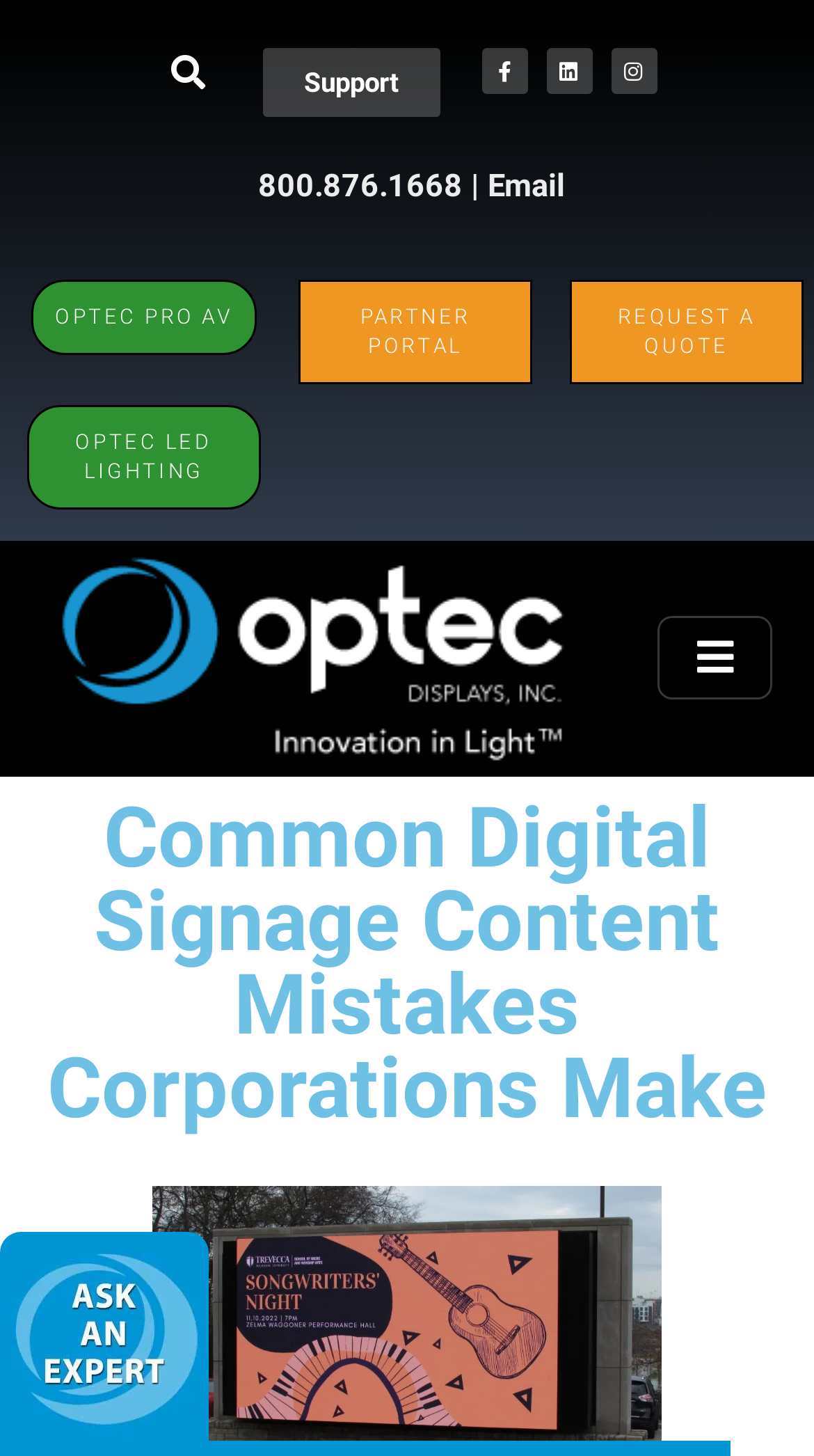What is the text next to the search button?
Provide a fully detailed and comprehensive answer to the question.

I found the text next to the search button by looking at the search input element and its adjacent button element, which has the text 'Search'.